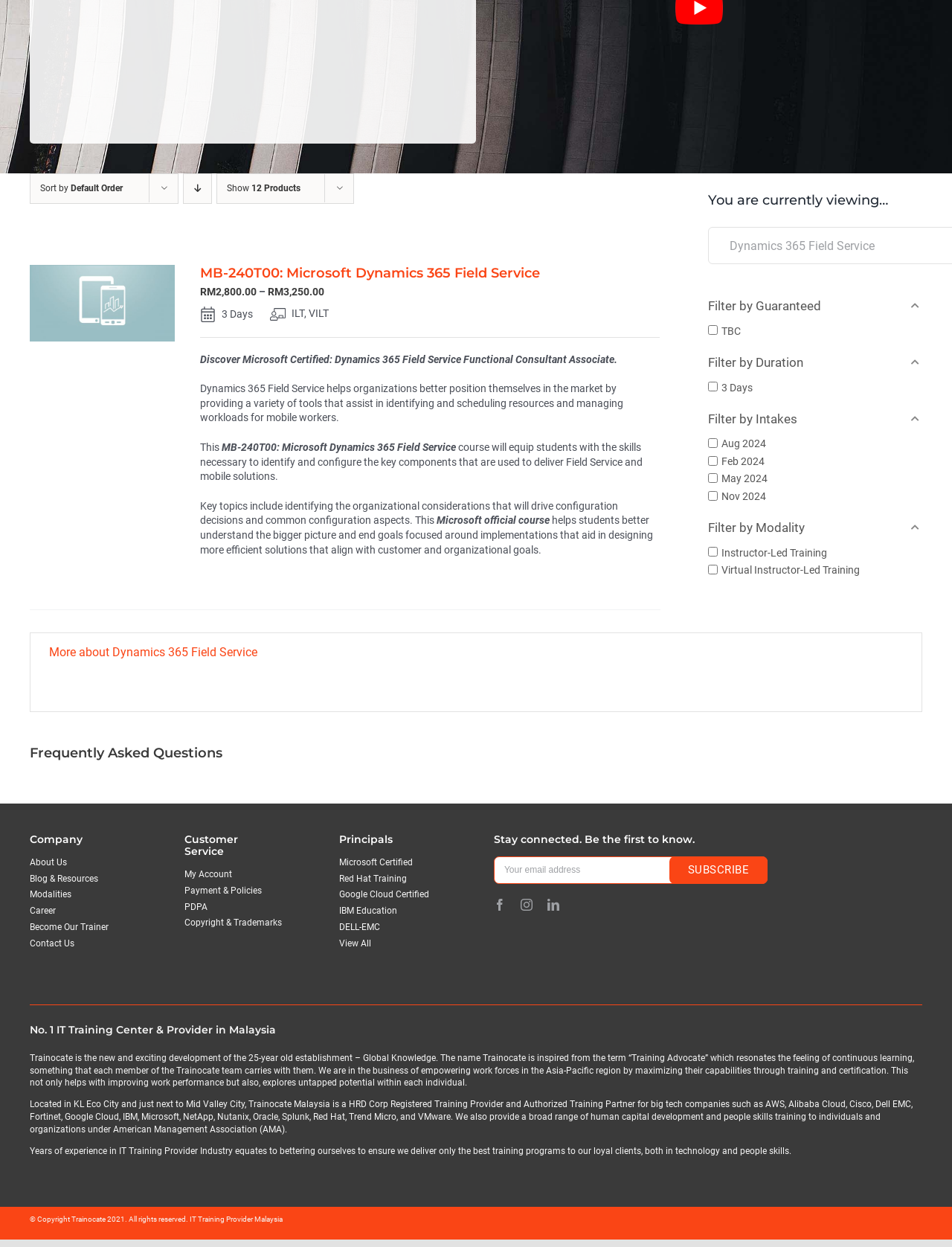Provide the bounding box coordinates for the UI element that is described as: "My Account".

[0.194, 0.696, 0.319, 0.706]